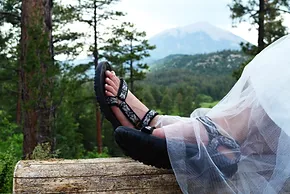Give a detailed account of everything present in the image.

The image captures a close-up of a bride's feet adorned in black sandals, elegantly blending comfort with a touch of style. The bride is seated on a rustic log, surrounded by the lush greenery of a mountainous landscape. In the background, soft peaks rise against a serene sky, adding a majestic backdrop to the scene. The bride's flowing white gown cascades around her, contrasting beautifully with the natural earth tones of the setting. This picturesque setting encapsulates the charm of an outdoor wedding at the Sporleder Centennial Ranch, a venue known for its stunning Colorado scenery and vibrant landscapes. The image reflects the perfect union of nature and celebration, ideal for a memorable special day.